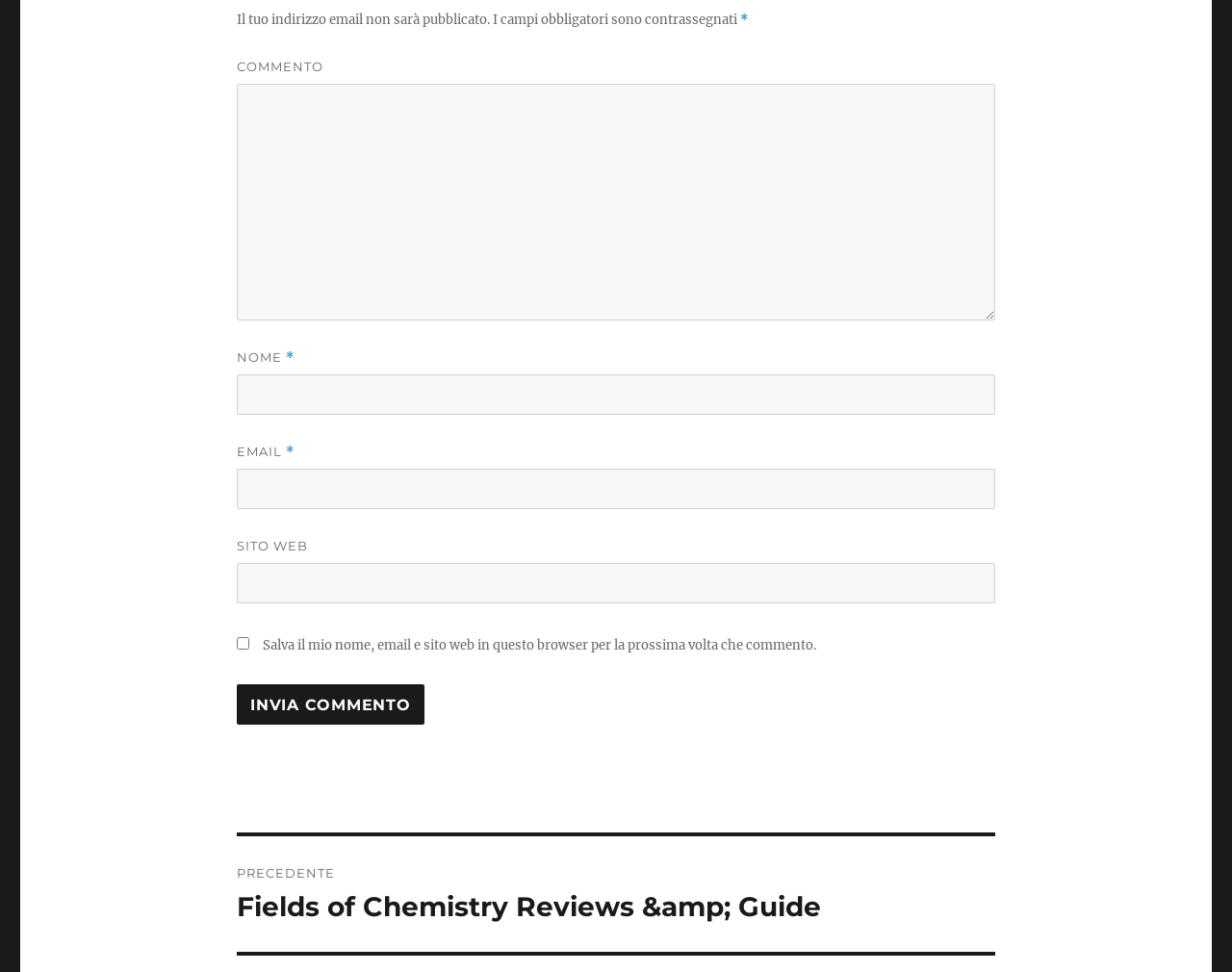What is the label of the first text box?
Deliver a detailed and extensive answer to the question.

The first text box is labeled as 'COMMENTO' which is indicated by the StaticText element with the text 'COMMENTO' and the textbox element with the description 'COMMENTO' required: True.